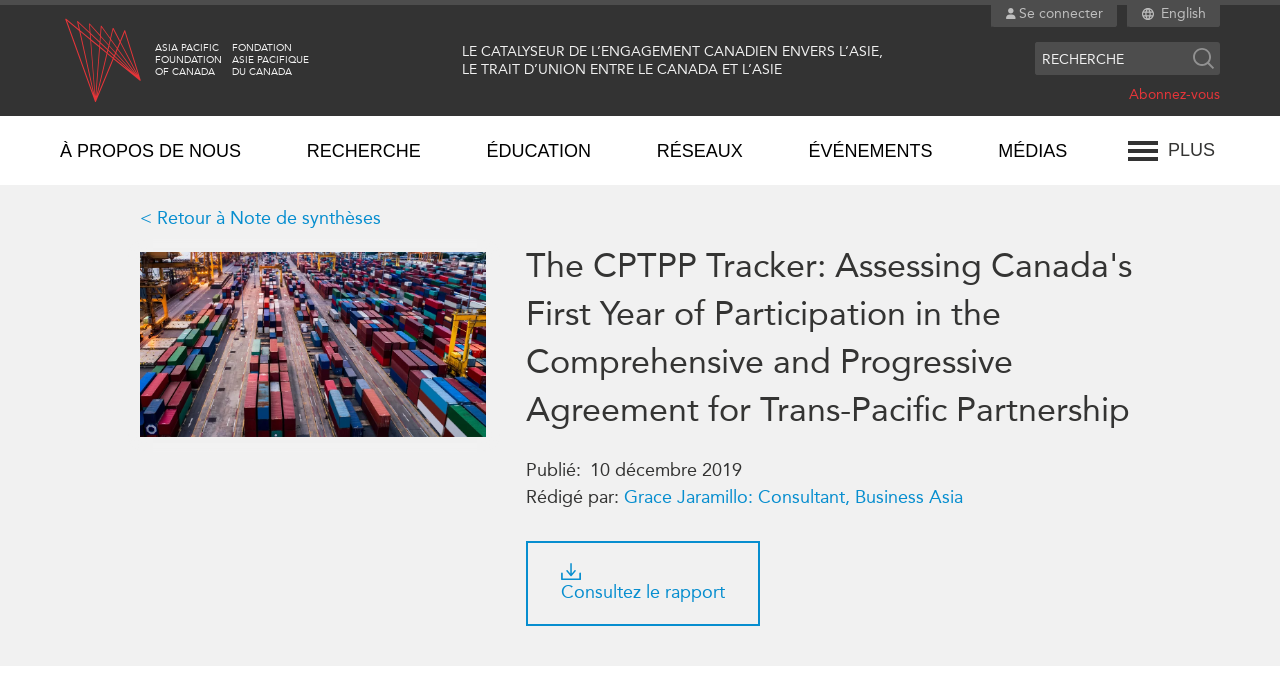What is the title of the article on the webpage?
Provide a detailed and extensive answer to the question.

I found the answer by looking at the main heading of the article, which is displayed prominently on the webpage.